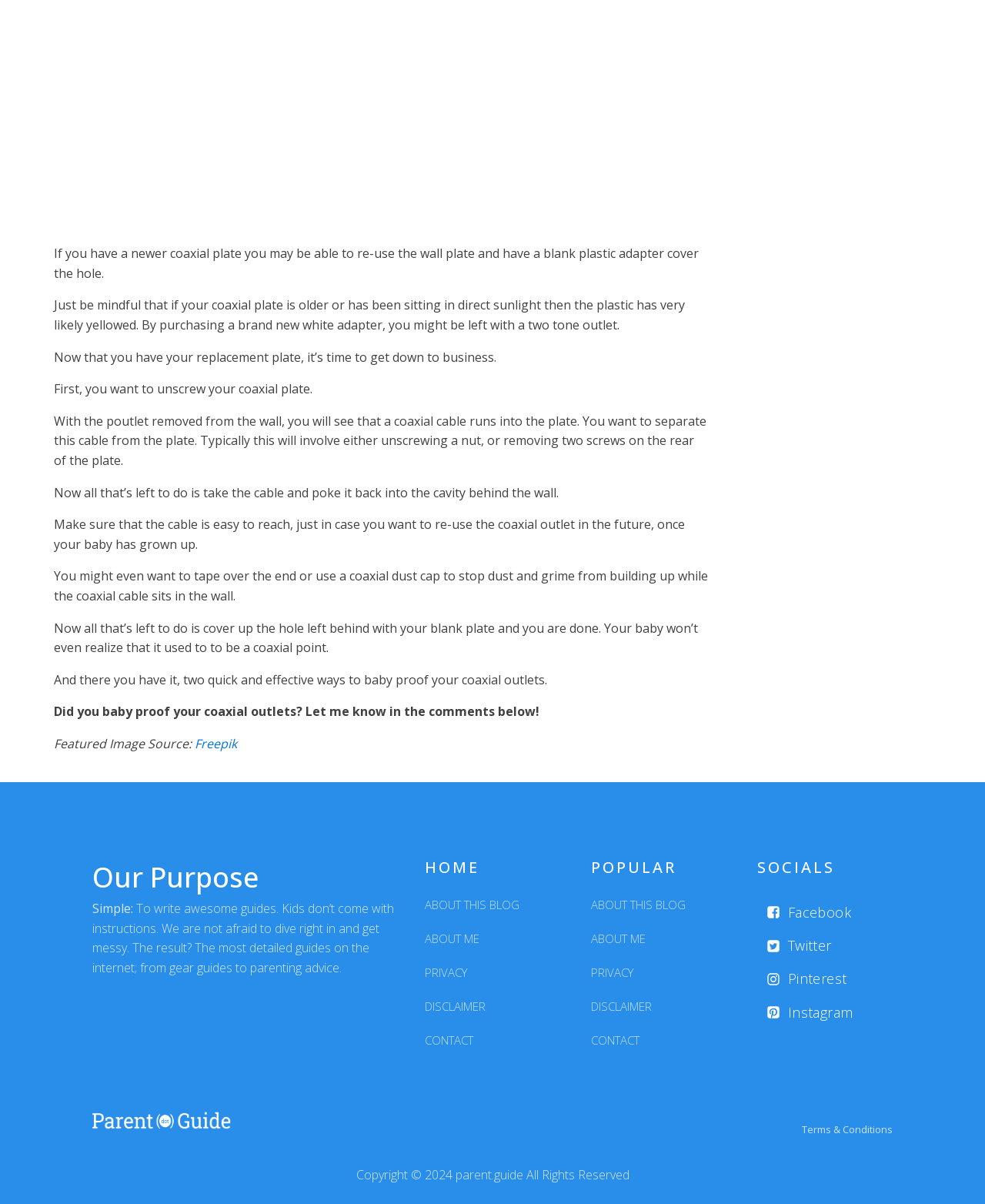Specify the bounding box coordinates for the region that must be clicked to perform the given instruction: "Click the 'Facebook' link".

[0.8, 0.745, 0.864, 0.771]